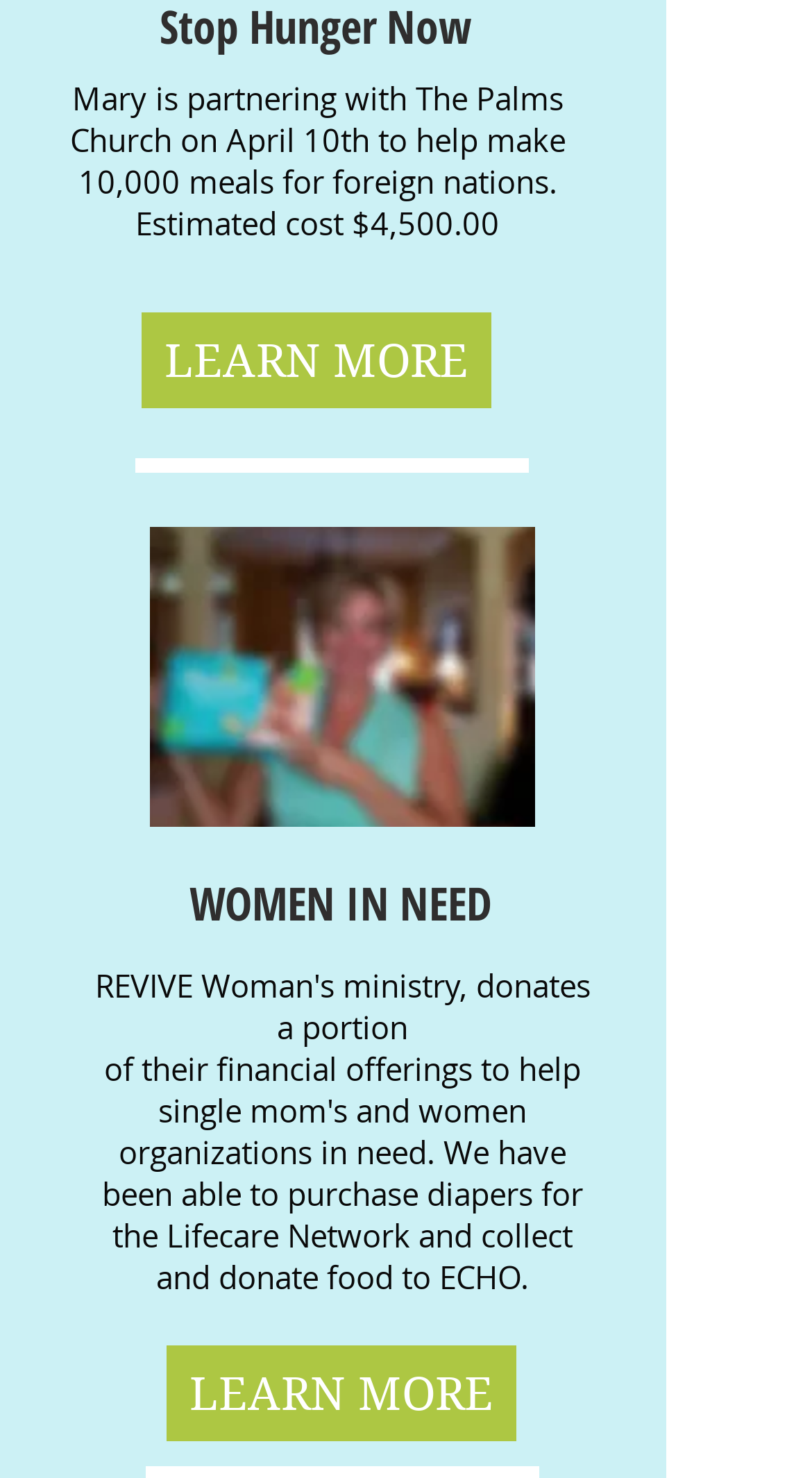Predict the bounding box of the UI element that fits this description: "LEARN MORE".

[0.174, 0.211, 0.605, 0.276]